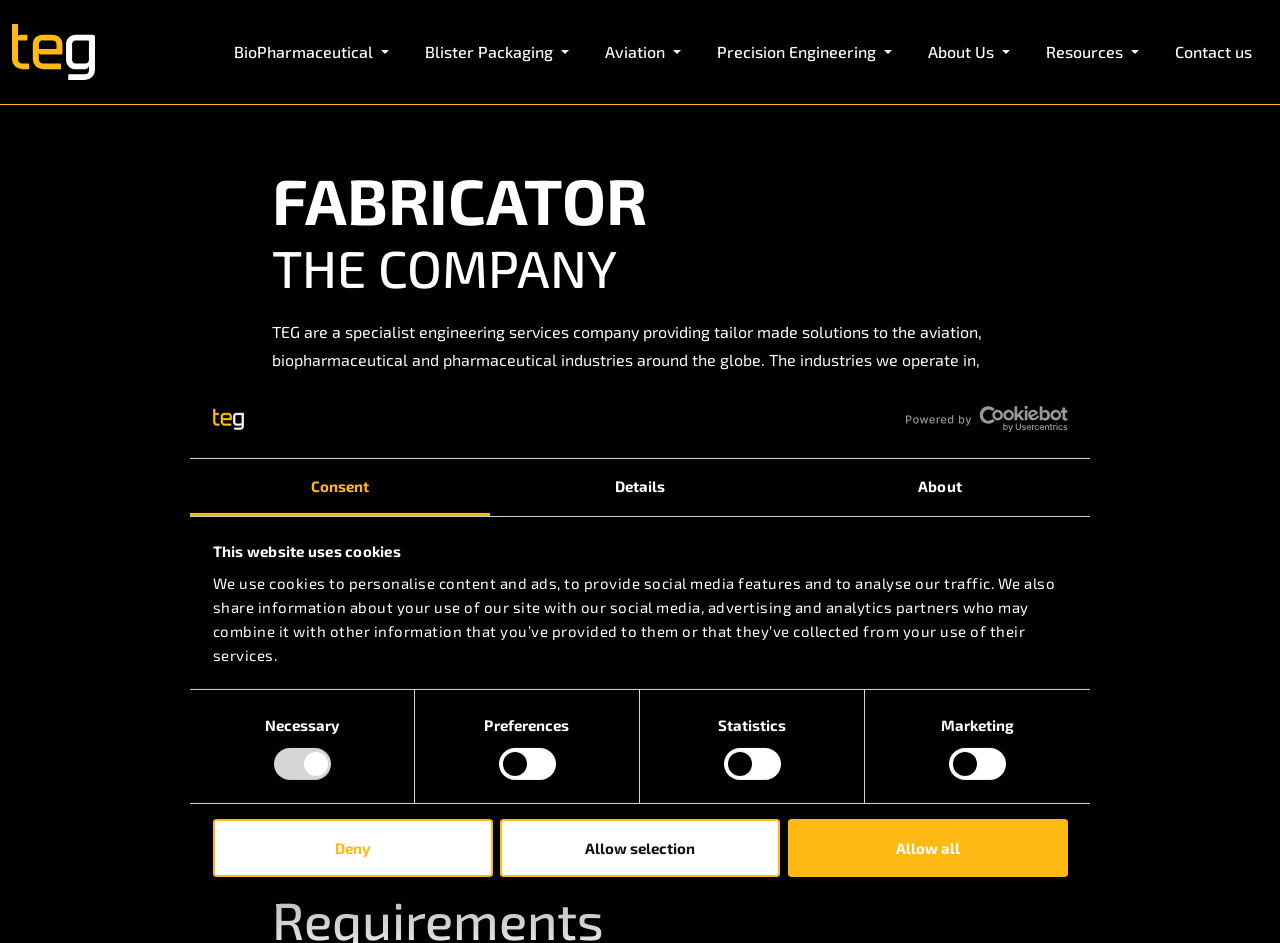What is the purpose of audits at TEG?
Using the visual information from the image, give a one-word or short-phrase answer.

To ensure compliance with regulatory standards